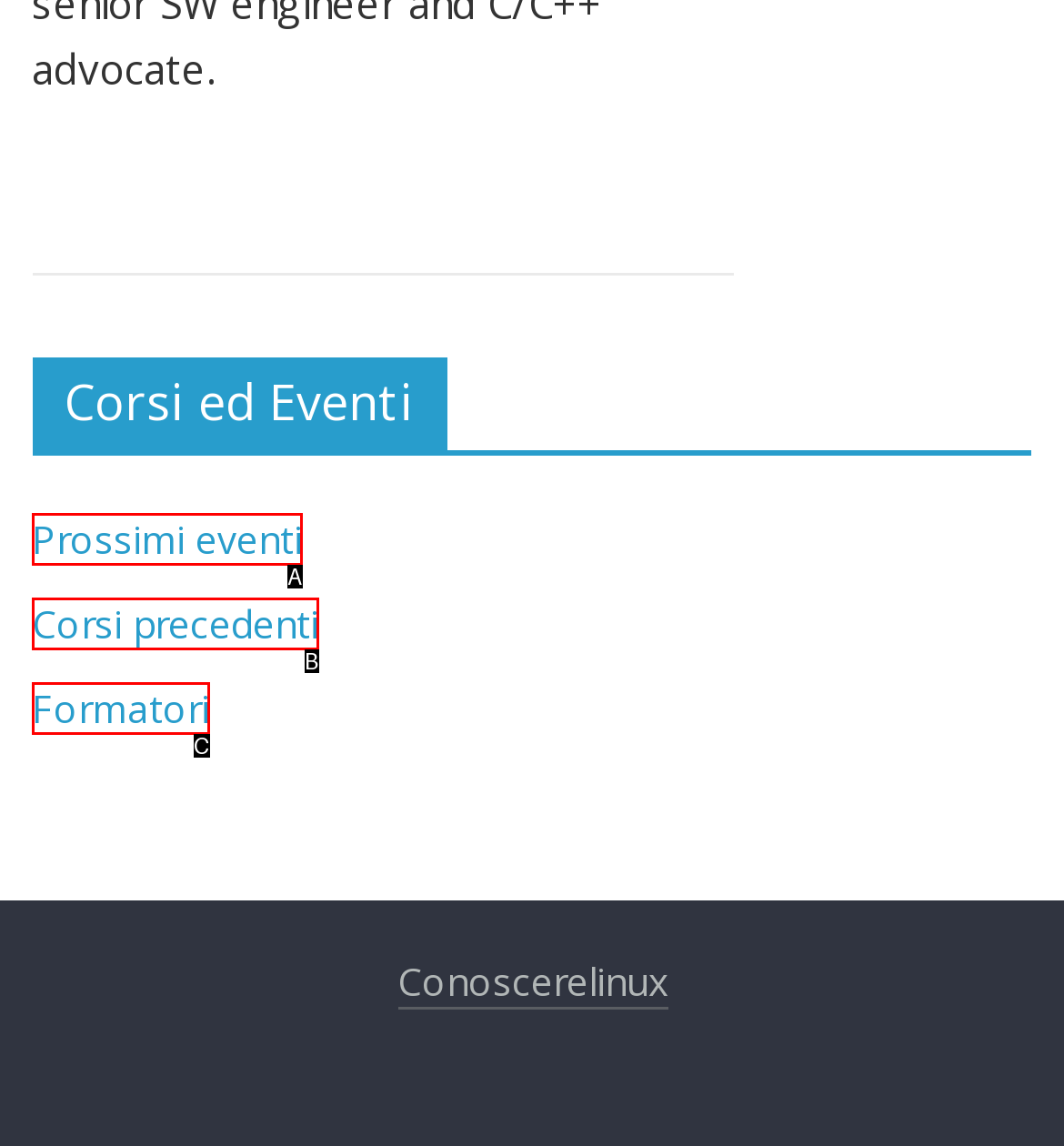Choose the HTML element that aligns with the description: Prossimi eventi. Indicate your choice by stating the letter.

A